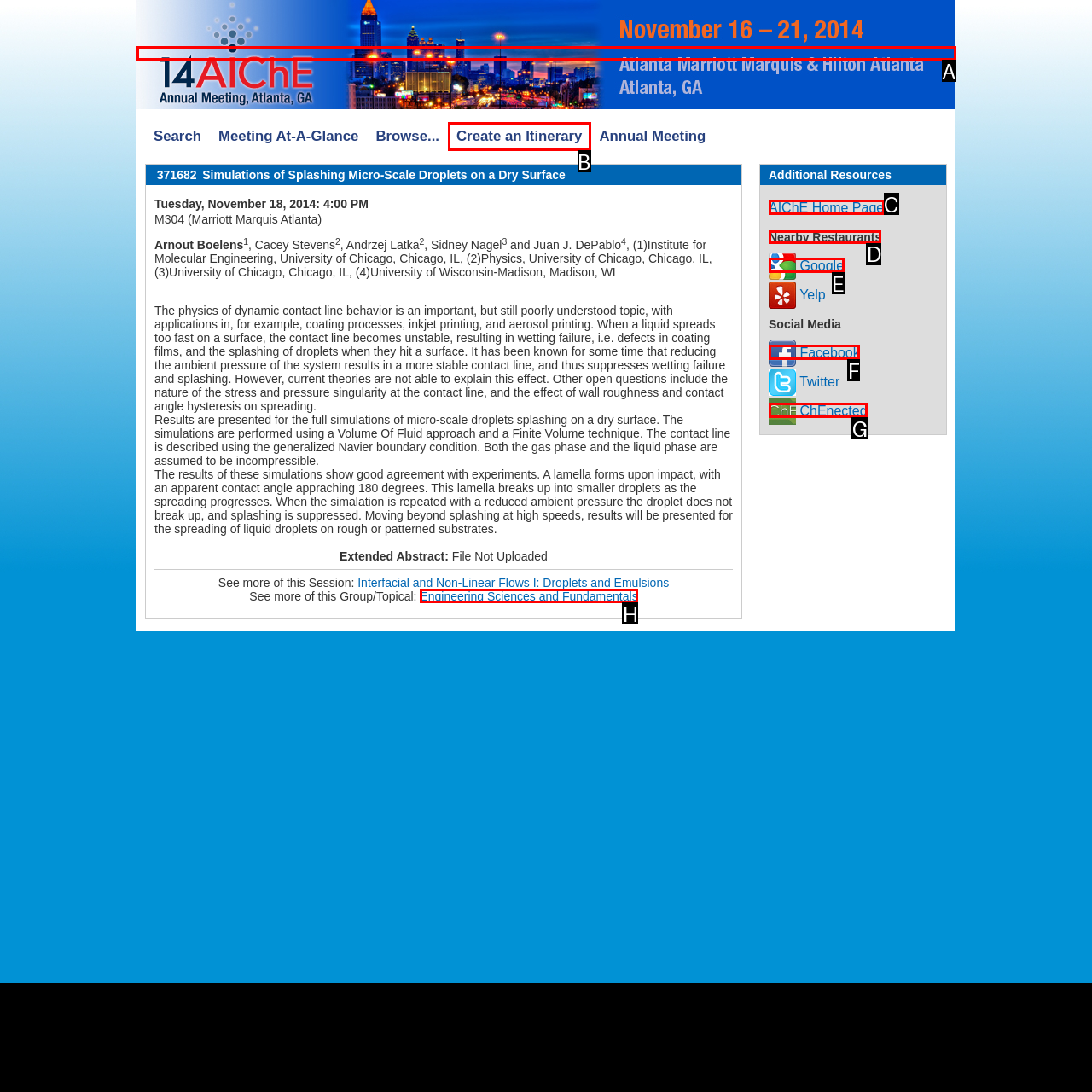To complete the instruction: Check nearby restaurants, which HTML element should be clicked?
Respond with the option's letter from the provided choices.

D